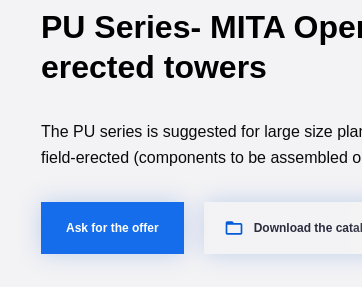Provide an extensive narrative of what is shown in the image.

The image highlights the "PU Series - MITA Open Circuit Field-Erected Towers," showcasing a section of a webpage dedicated to this product range. Above a prominent call-to-action button labeled "Ask for the offer," descriptive text explains that the PU series is designed for large-scale plants, emphasizing its field-erected nature, where components are assembled on-site. This feature is crucial for accommodating substantial cooling capacity. The design is tailored for efficiency, combining advanced materials and technology to suit a variety of industrial applications. Beside the button, there's also an option to "Download the catalog," providing visitors with easy access to additional product details and specifications.